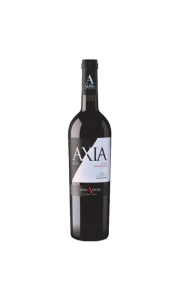Offer a detailed caption for the image presented.

This image features a bottle of "Axia" wine, crafted from Xinomavro and Syrah grapes. The bottle showcases a modern design, prominently displaying the name "AXIA" on the label, which indicates a quality wine selection. This particular wine comes from the Alpha Estate, located in the renowned region of Naoussa, Greece. Noted for its complex aromas and rich flavor profile, "Axia" is characterized by a balance of dark fruit notes and subtle spice, making it a versatile choice for various culinary pairings.